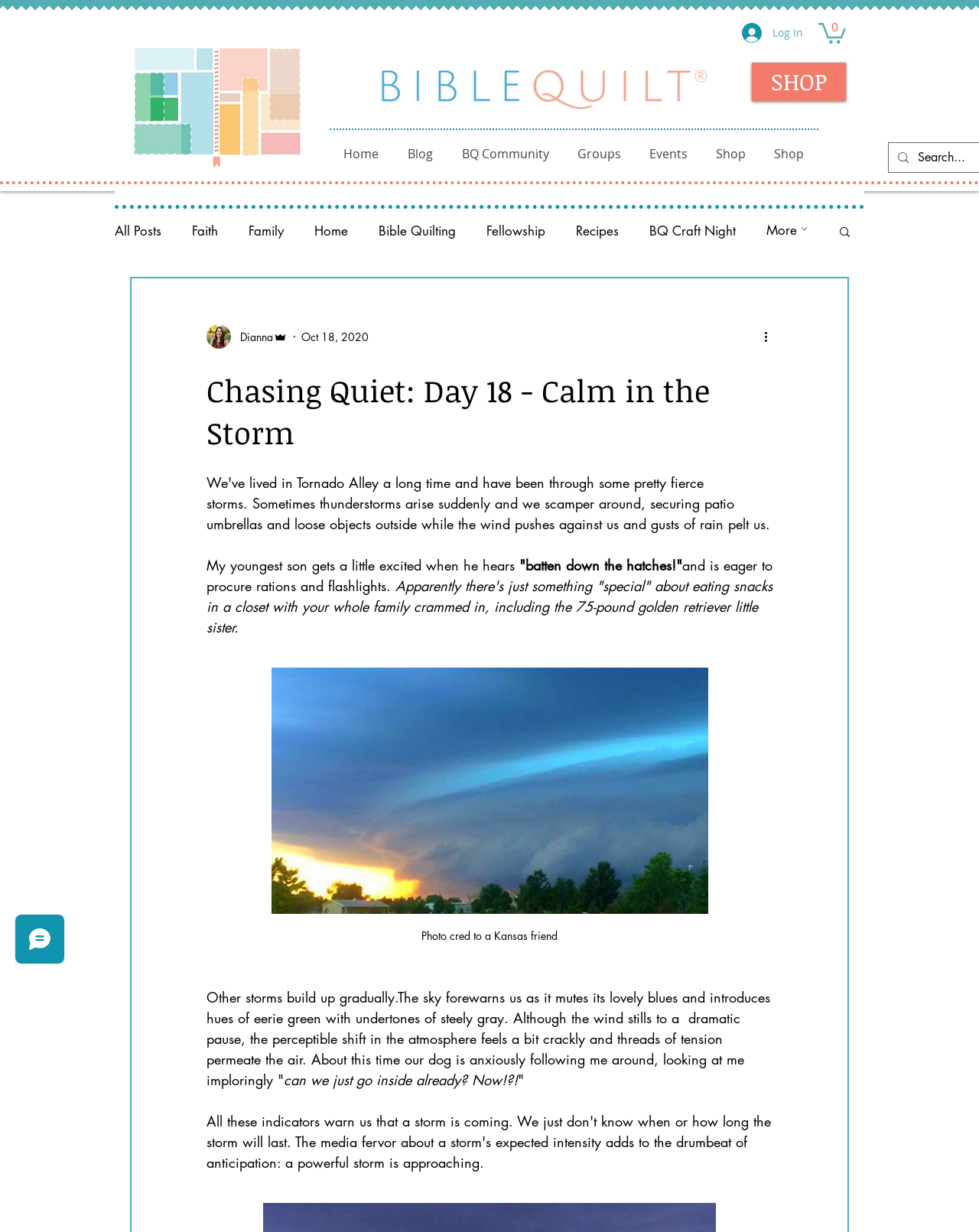What is the logo image URL?
Look at the screenshot and respond with one word or a short phrase.

symbollogo.png